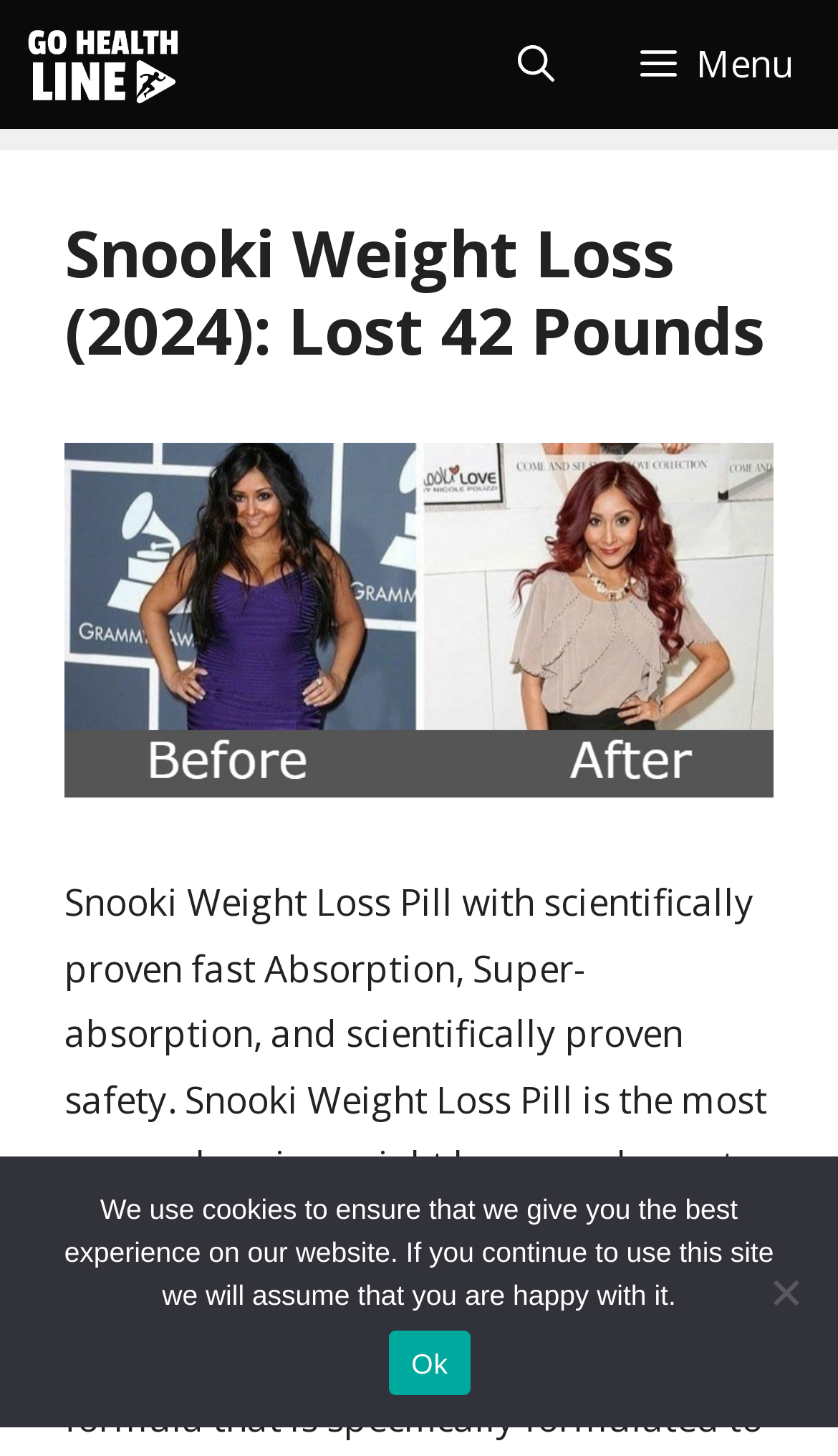Determine the main headline from the webpage and extract its text.

Snooki Weight Loss (2024): Lost 42 Pounds